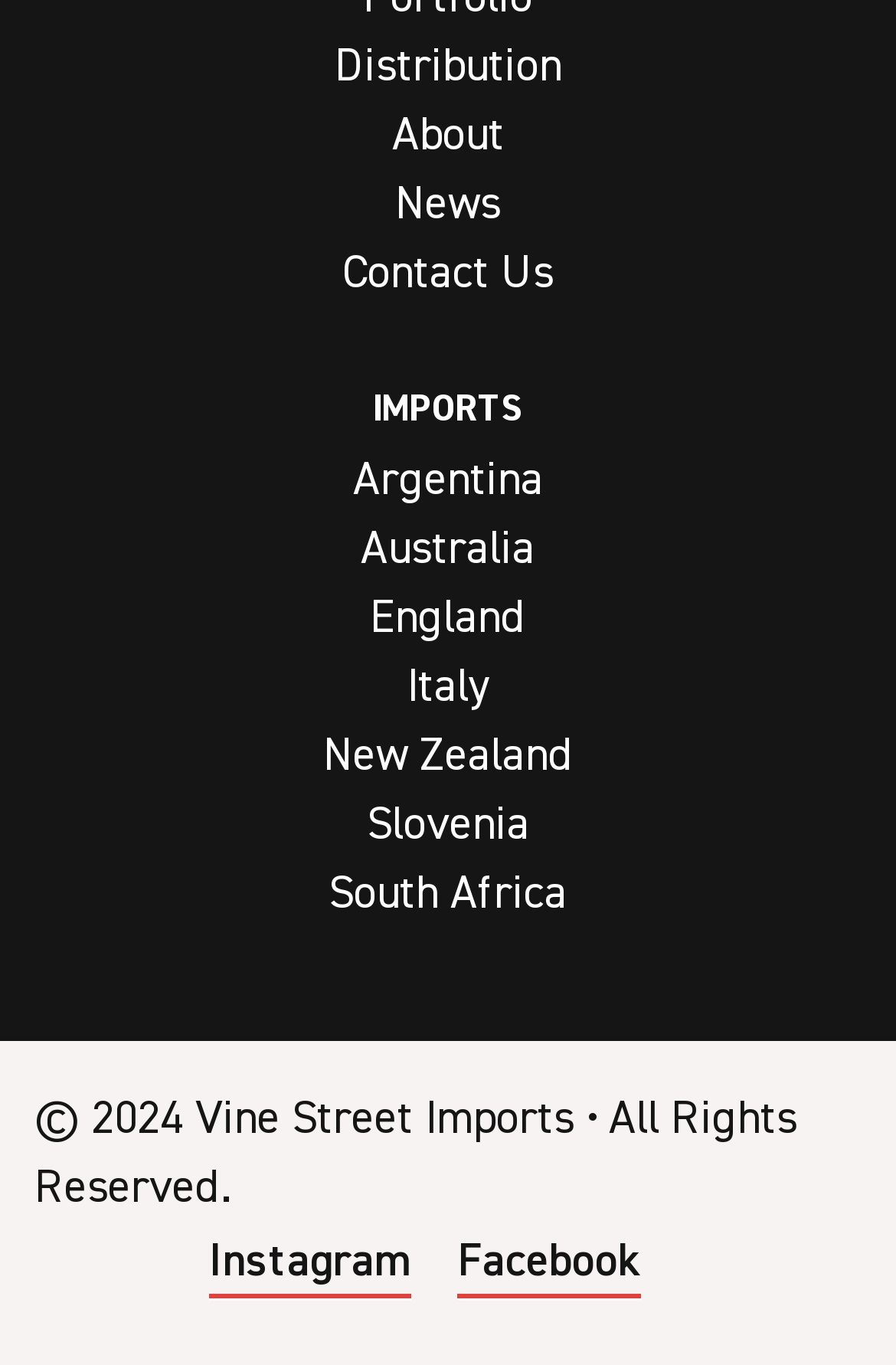Find the bounding box coordinates of the clickable area that will achieve the following instruction: "Contact Us".

[0.382, 0.179, 0.618, 0.219]